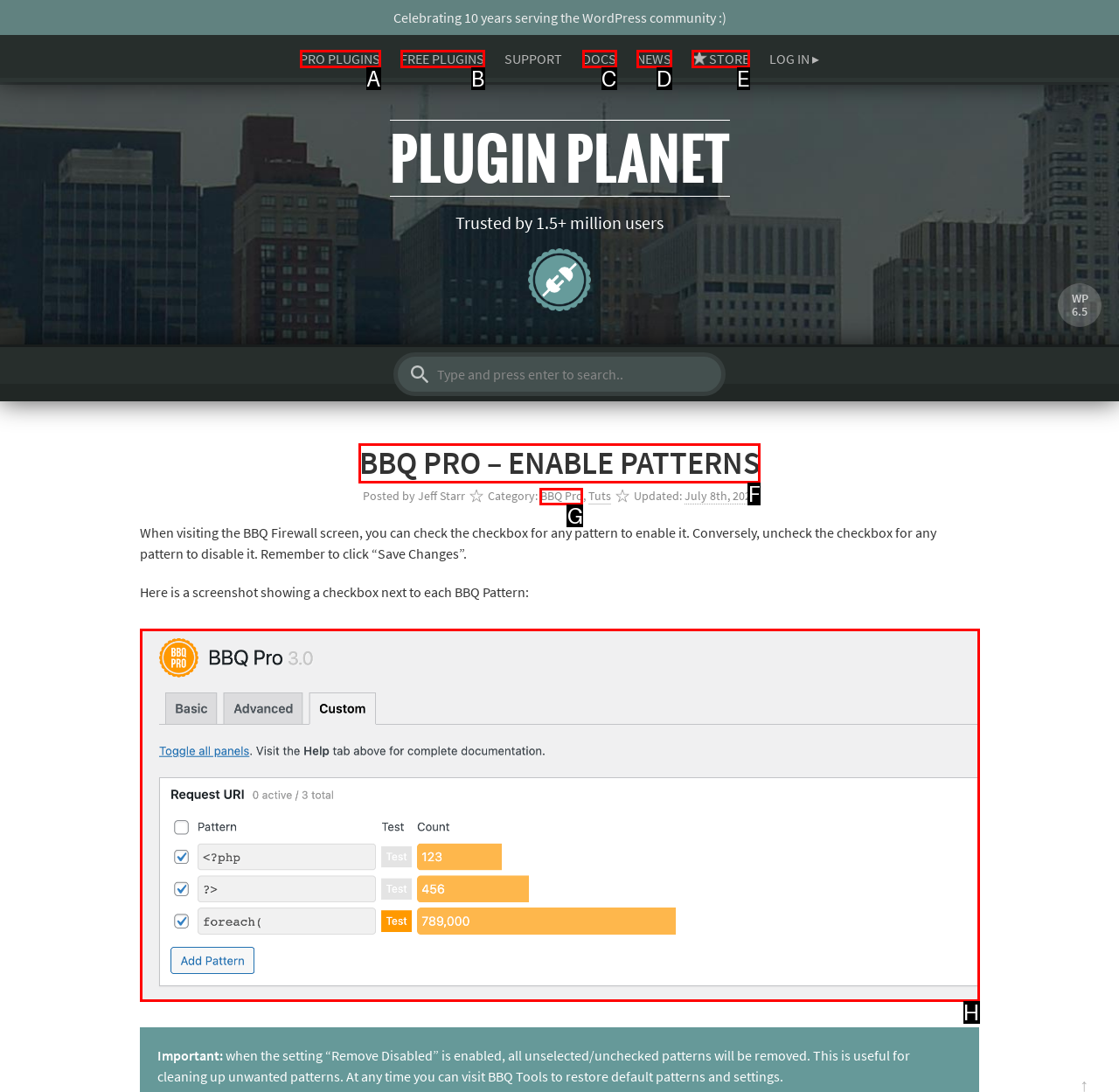Pick the option that should be clicked to perform the following task: View BBQ Pro - Checkboxes to Enable or Disable BBQ Patterns
Answer with the letter of the selected option from the available choices.

H